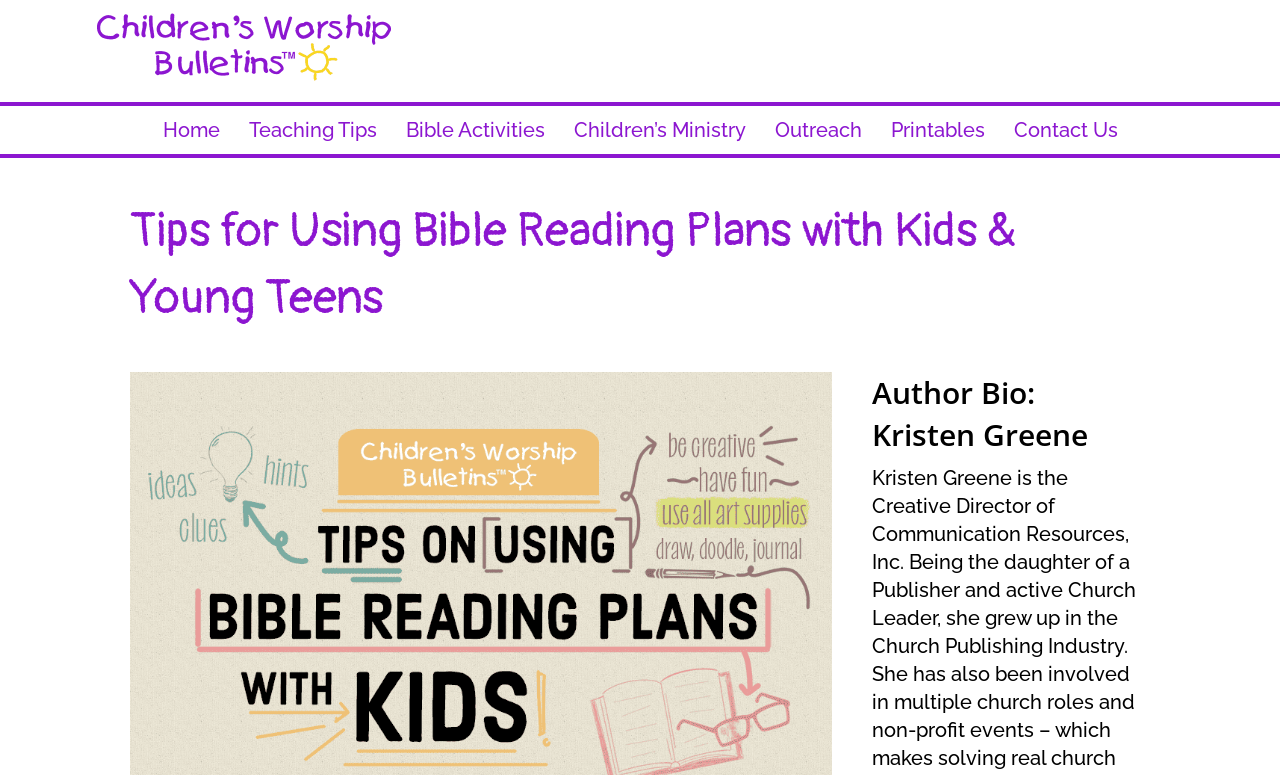Please identify the bounding box coordinates of the element's region that should be clicked to execute the following instruction: "Click the logo to go to the homepage". The bounding box coordinates must be four float numbers between 0 and 1, i.e., [left, top, right, bottom].

[0.074, 0.043, 0.309, 0.074]